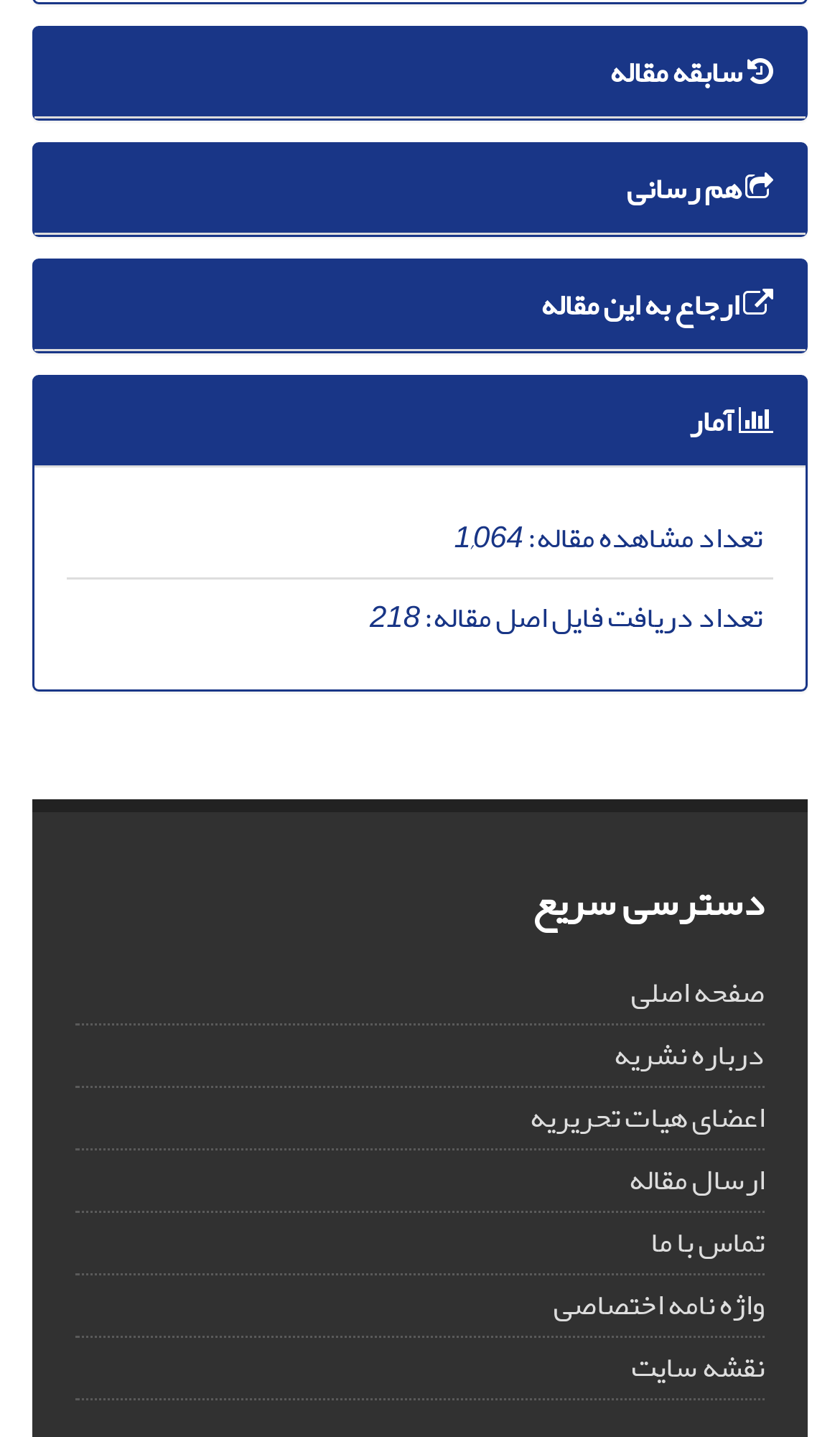Find the bounding box coordinates for the element that must be clicked to complete the instruction: "browse the site map". The coordinates should be four float numbers between 0 and 1, indicated as [left, top, right, bottom].

[0.751, 0.931, 0.91, 0.972]